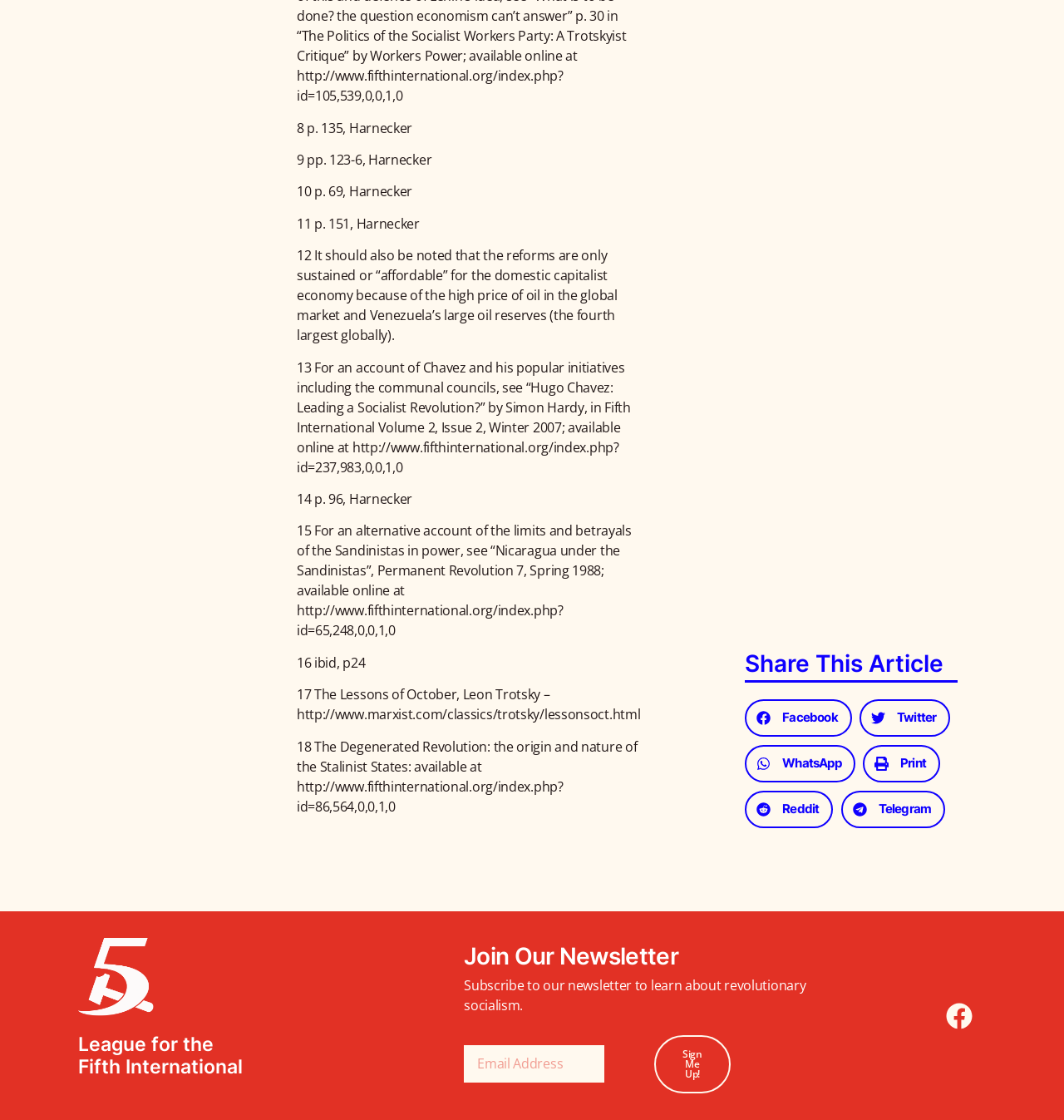Kindly respond to the following question with a single word or a brief phrase: 
What is the name of the organization?

League for the Fifth International